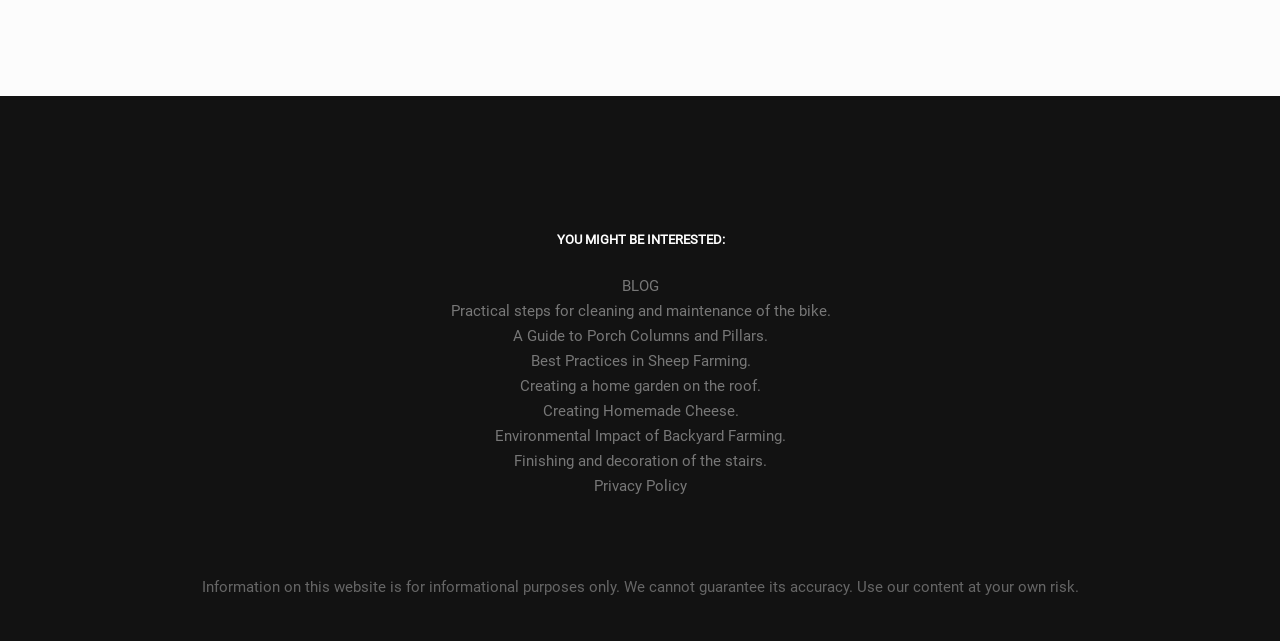Calculate the bounding box coordinates for the UI element based on the following description: "Creating Homemade Cheese.". Ensure the coordinates are four float numbers between 0 and 1, i.e., [left, top, right, bottom].

[0.055, 0.622, 0.945, 0.661]